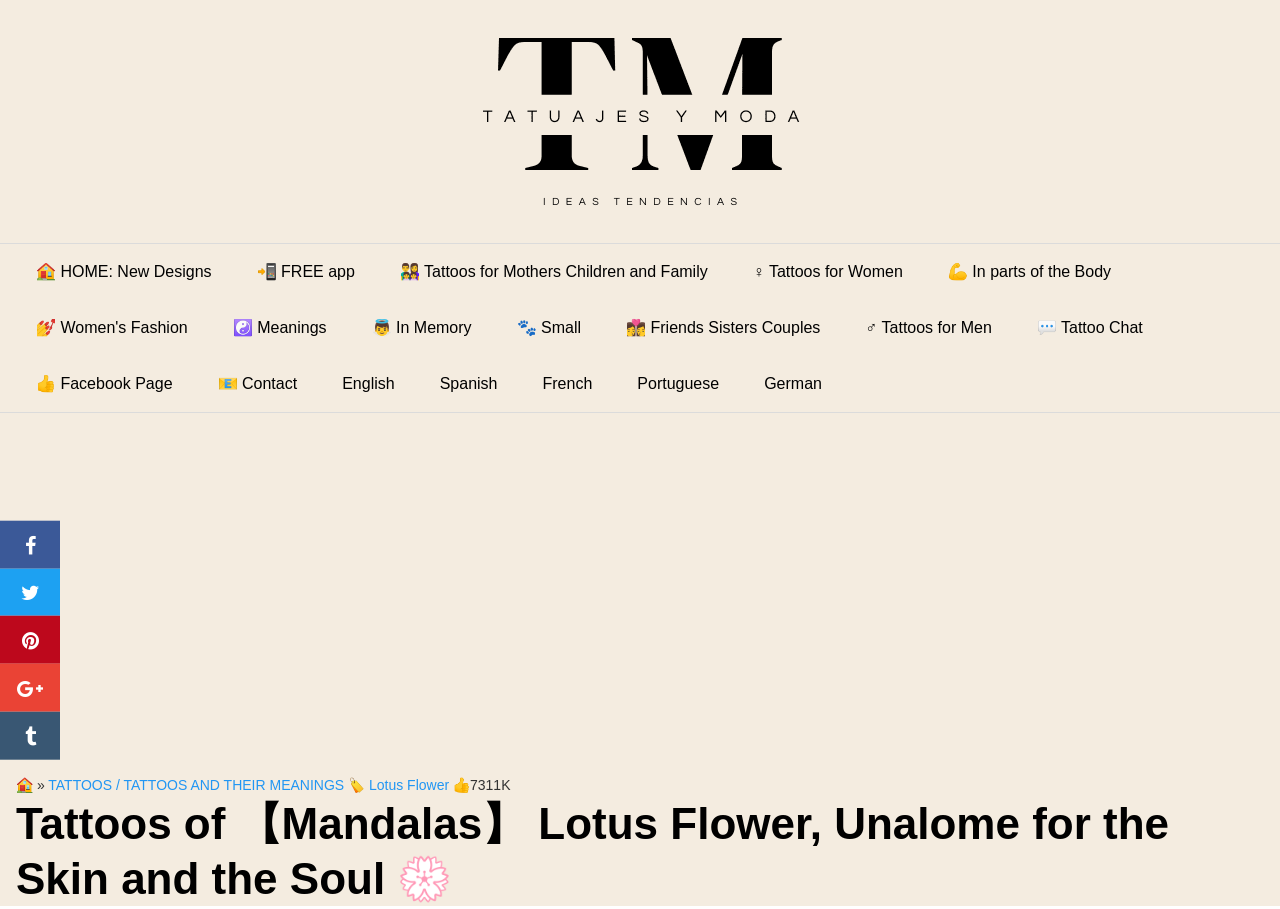Find the bounding box coordinates of the UI element according to this description: "parent_node: Advanced name="submit" value="Search"".

None